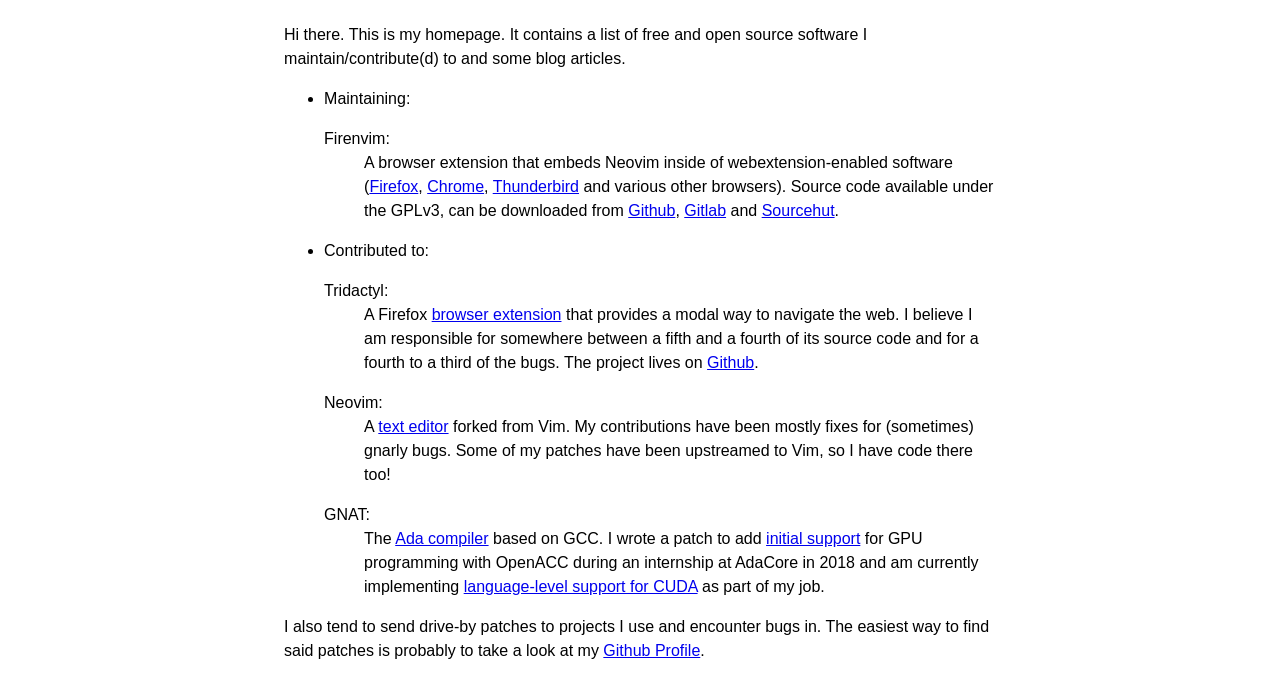Provide the bounding box coordinates of the HTML element this sentence describes: "text editor". The bounding box coordinates consist of four float numbers between 0 and 1, i.e., [left, top, right, bottom].

[0.296, 0.611, 0.35, 0.635]